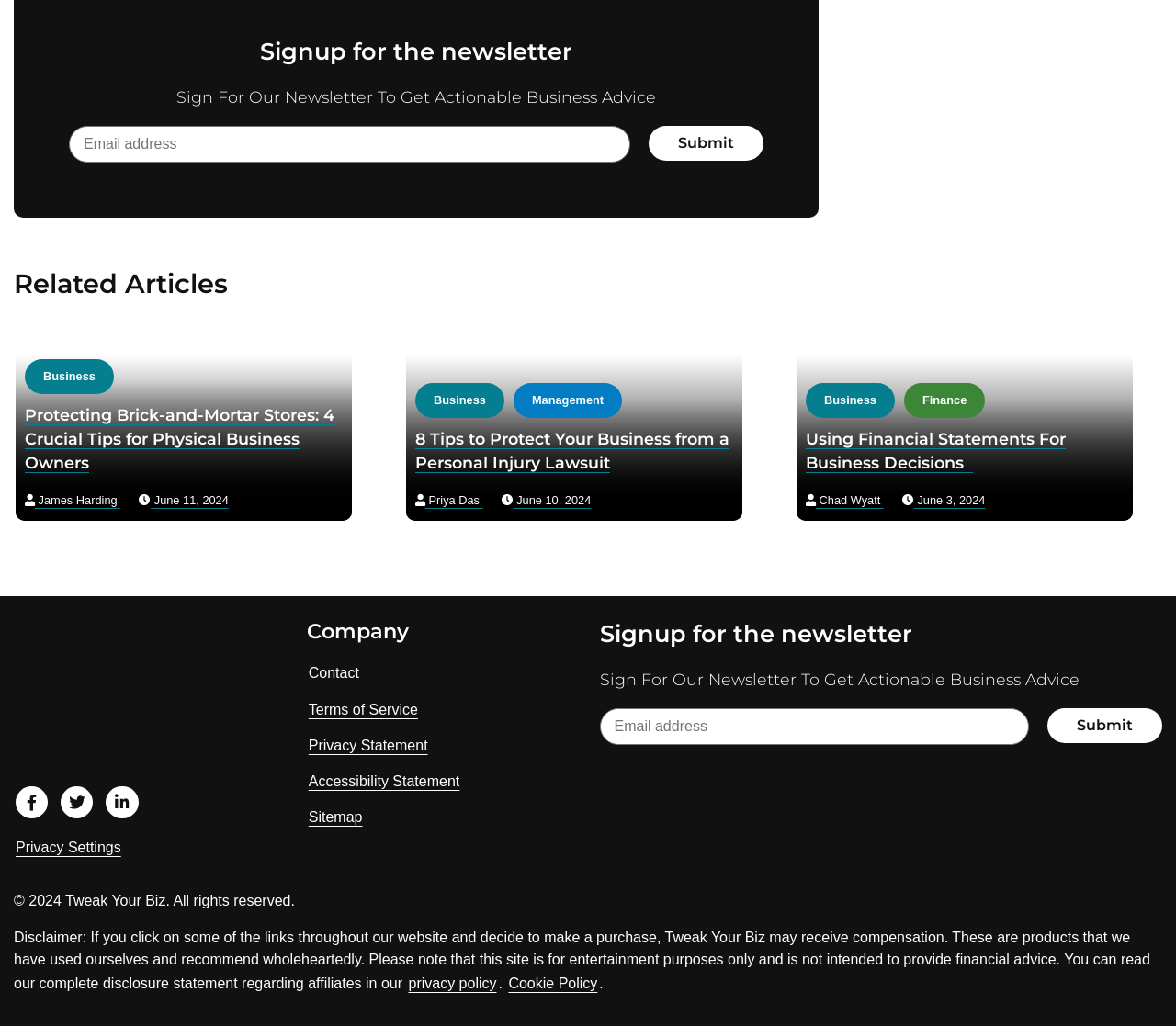What is the copyright year?
Please answer using one word or phrase, based on the screenshot.

2024